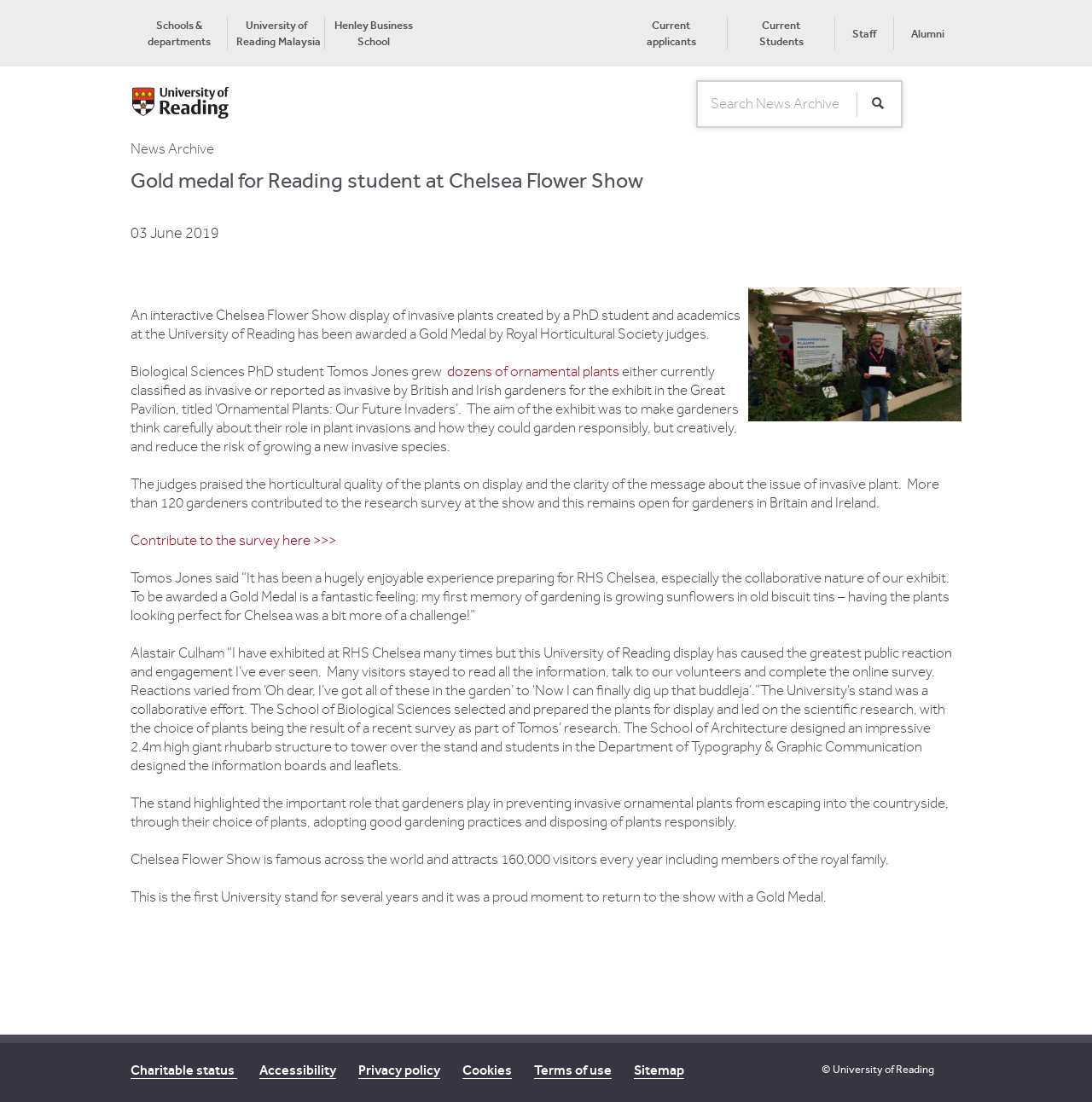How many visitors attend the Chelsea Flower Show every year?
Give a detailed response to the question by analyzing the screenshot.

The answer can be found in the text 'Chelsea Flower Show is famous across the world and attracts 160,000 visitors every year including members of the royal family.' which provides information about the popularity of the event.